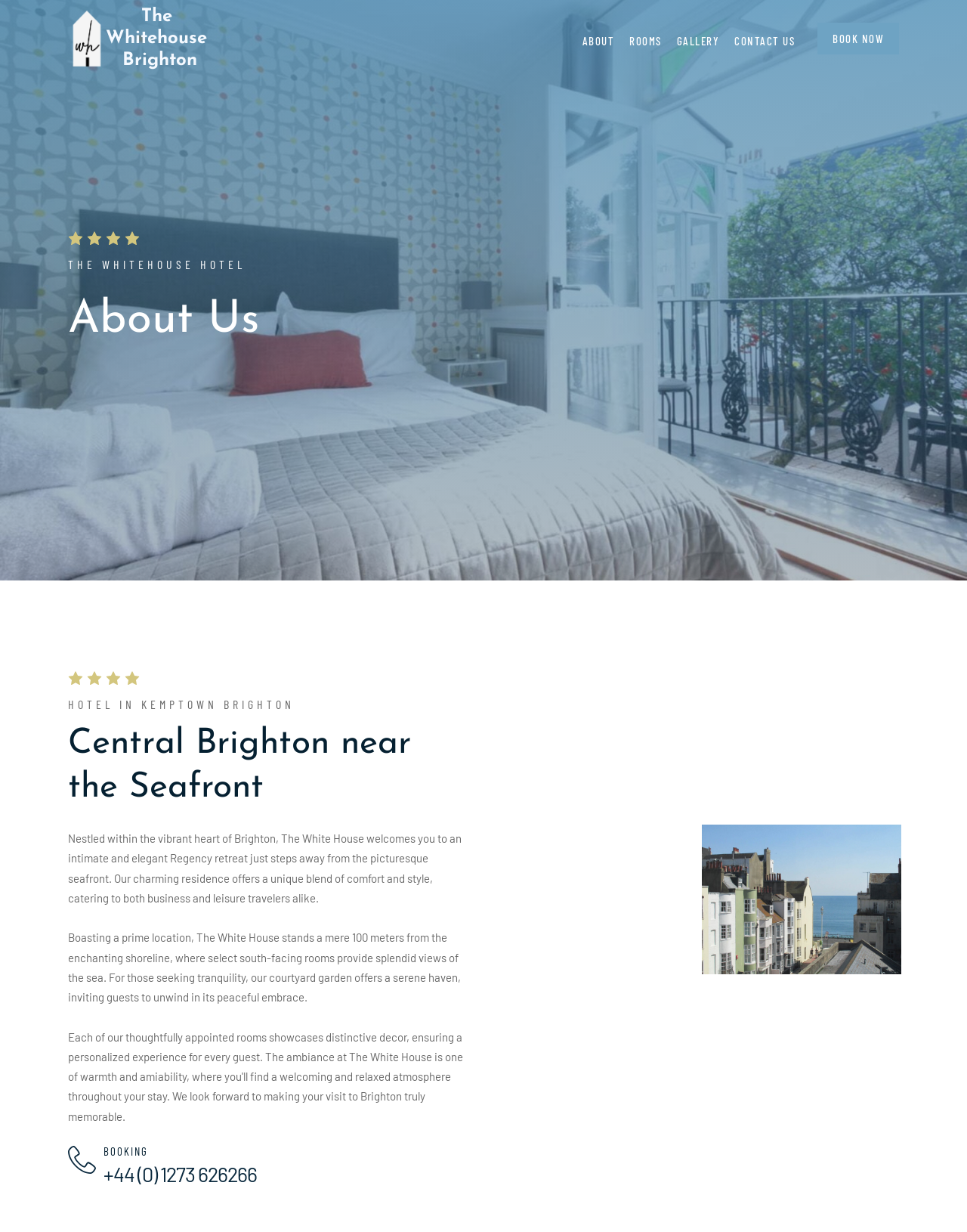Using the description "+44 (0) 1273 626266", predict the bounding box of the relevant HTML element.

[0.107, 0.942, 0.266, 0.964]